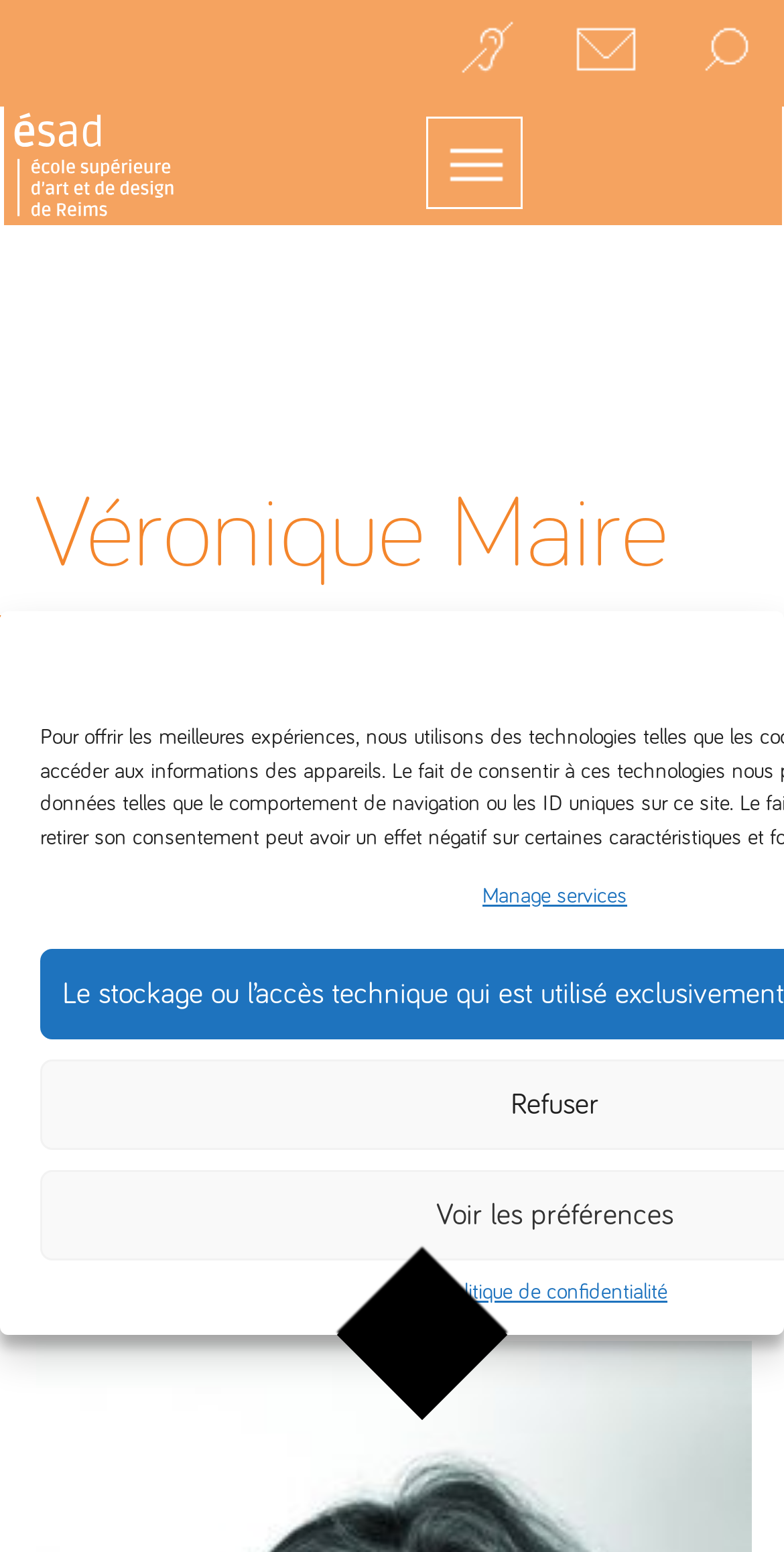Refer to the image and provide an in-depth answer to the question: 
What is the position of Véronique Maire in the ESAD?

I found this information by reading the text description of Véronique Maire, which states that 'In the ESAD she is the Chairholder of IDIS'.